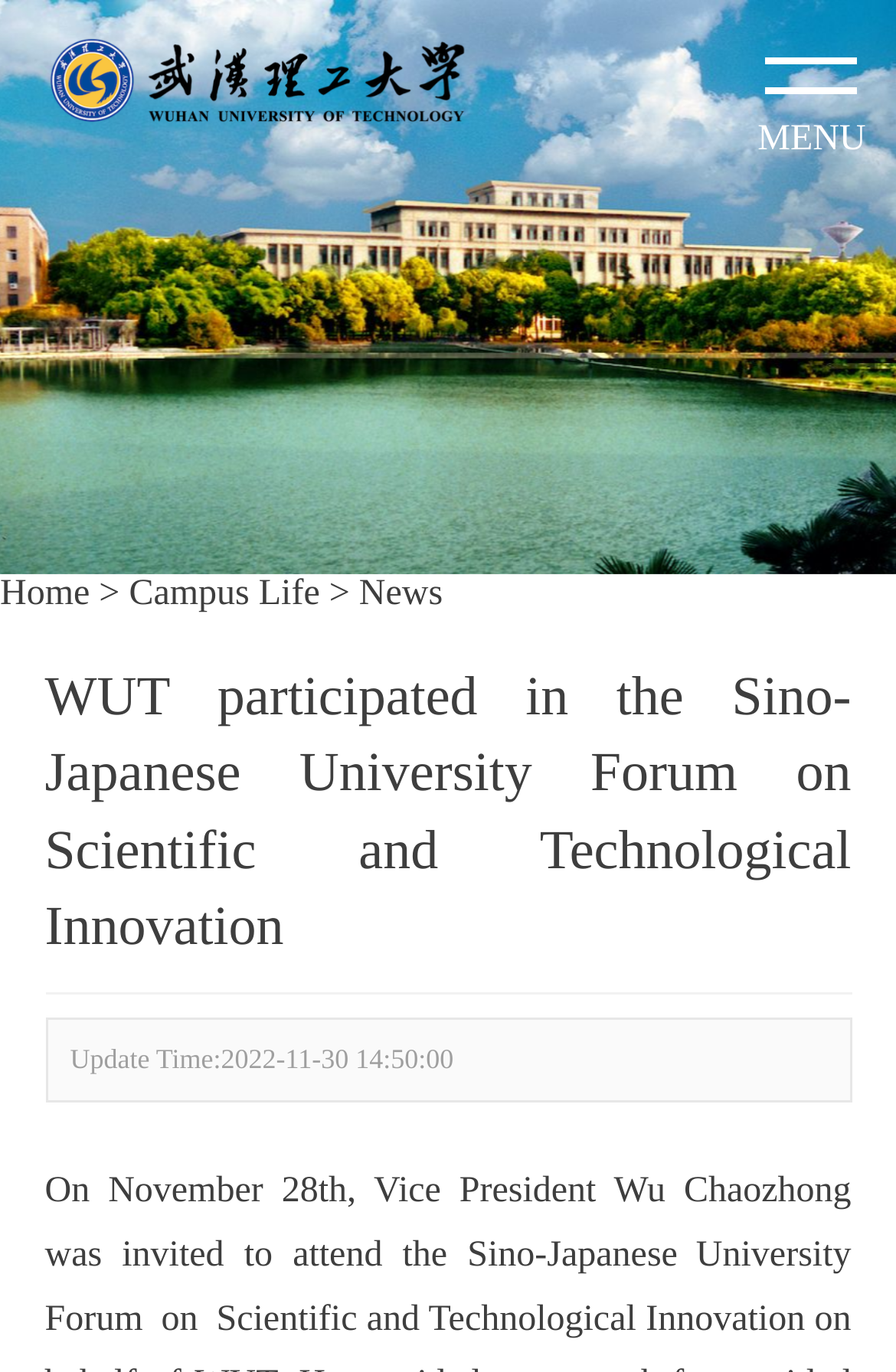Predict the bounding box of the UI element that fits this description: "Home".

[0.0, 0.419, 0.1, 0.447]